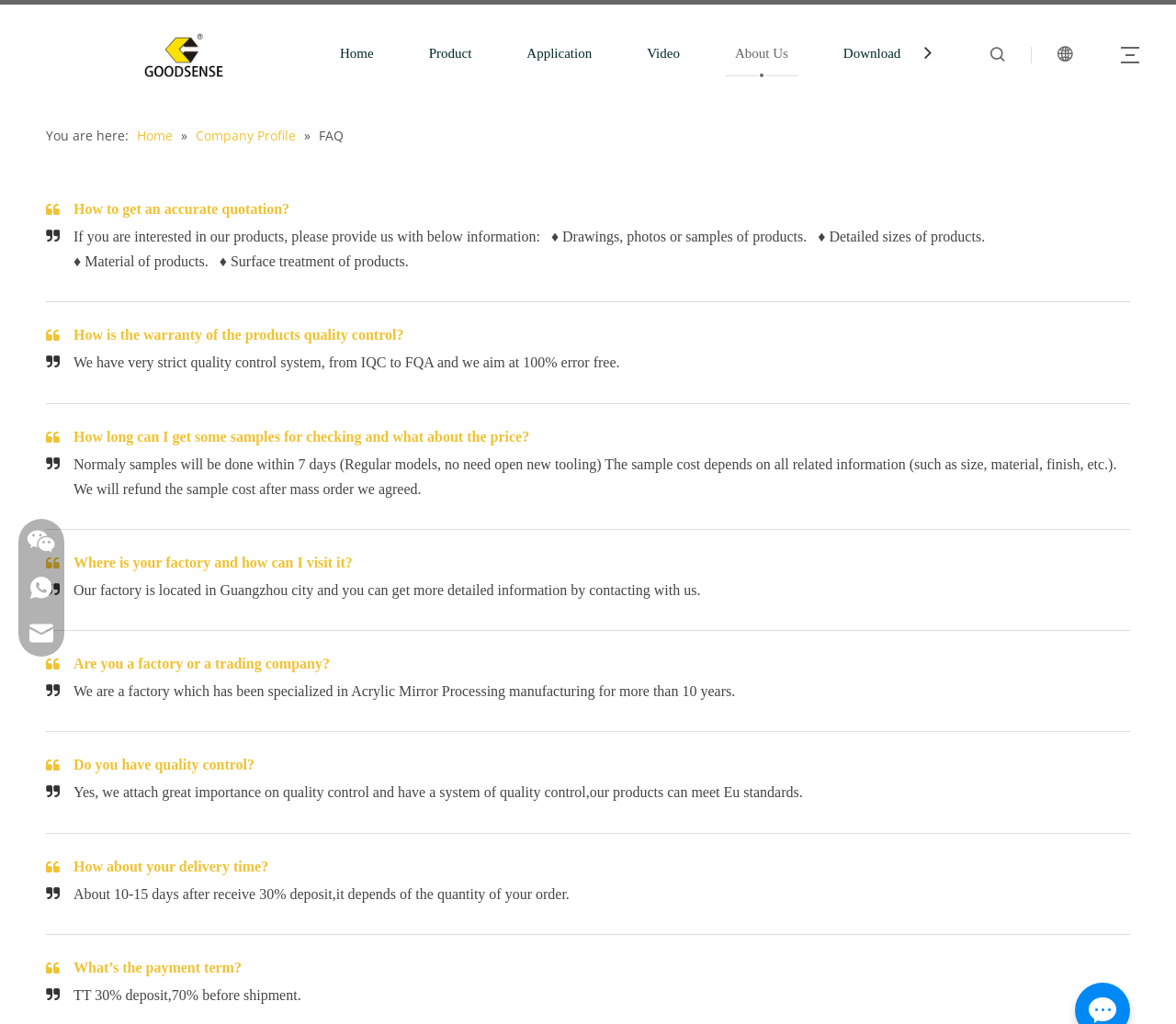Using the information from the screenshot, answer the following question thoroughly:
Where is the factory located?

The location of the factory can be found in the FAQ section, where it is stated that 'Our factory is located in Guangzhou city and you can get more detailed information by contacting with us.' This indicates that the factory is situated in Guangzhou city.